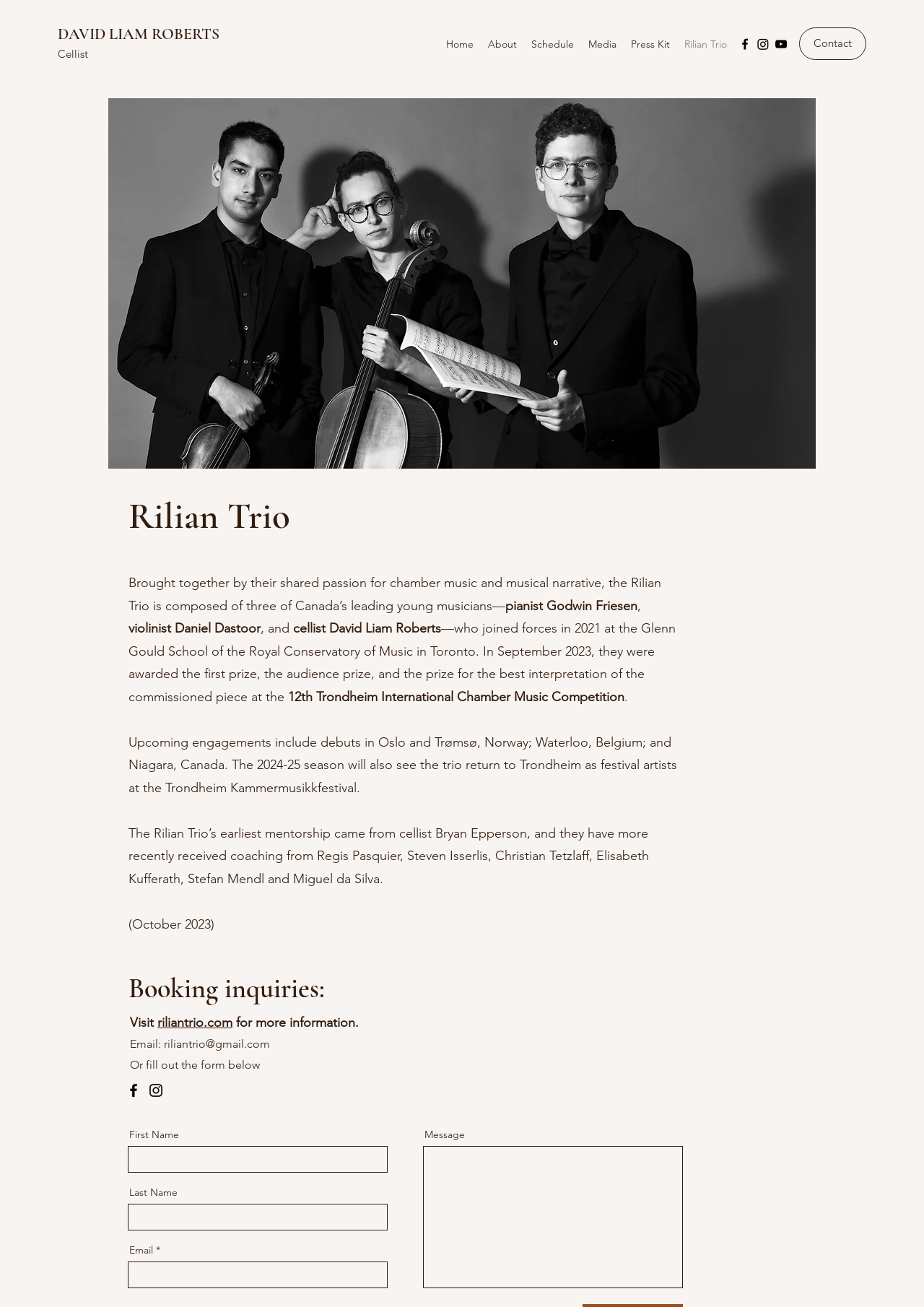Please identify the bounding box coordinates of the clickable region that I should interact with to perform the following instruction: "Share this page". The coordinates should be expressed as four float numbers between 0 and 1, i.e., [left, top, right, bottom].

None